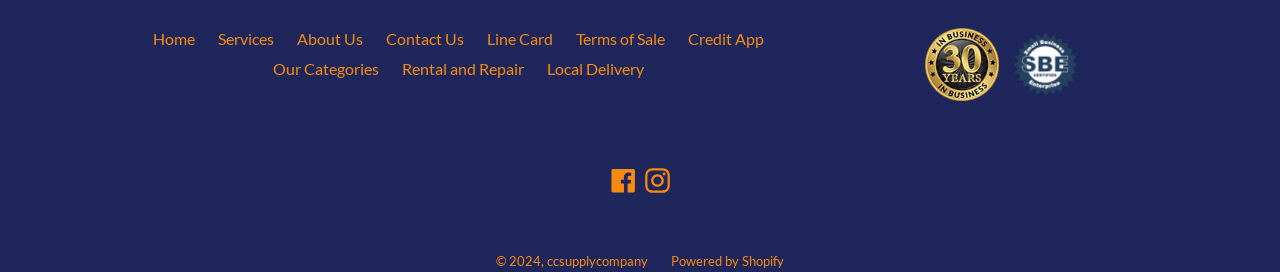Please specify the bounding box coordinates in the format (top-left x, top-left y, bottom-right x, bottom-right y), with all values as floating point numbers between 0 and 1. Identify the bounding box of the UI element described by: Credit App

[0.537, 0.108, 0.597, 0.178]